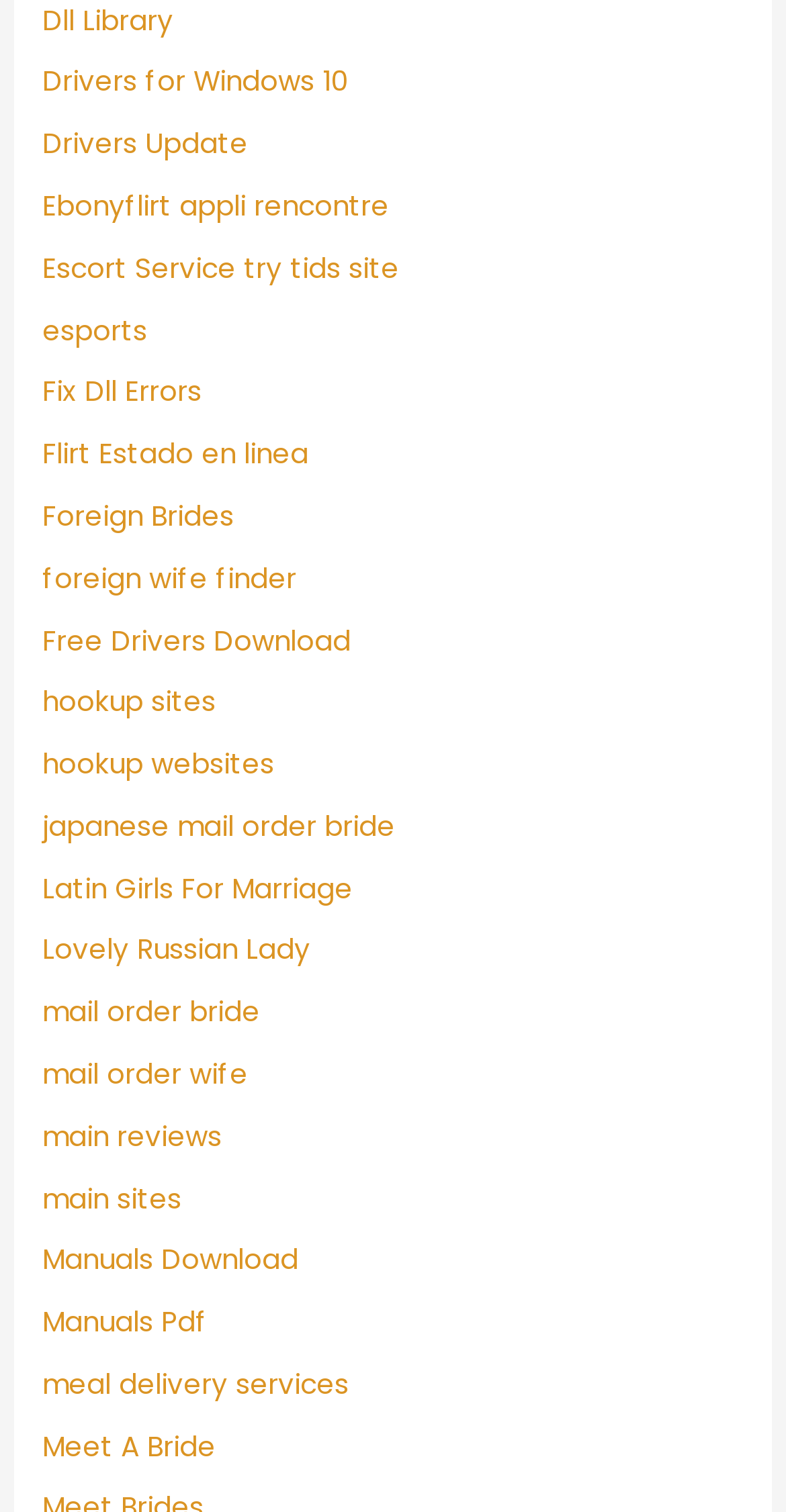Can you specify the bounding box coordinates of the area that needs to be clicked to fulfill the following instruction: "Explore 'Esports'"?

[0.054, 0.206, 0.187, 0.231]